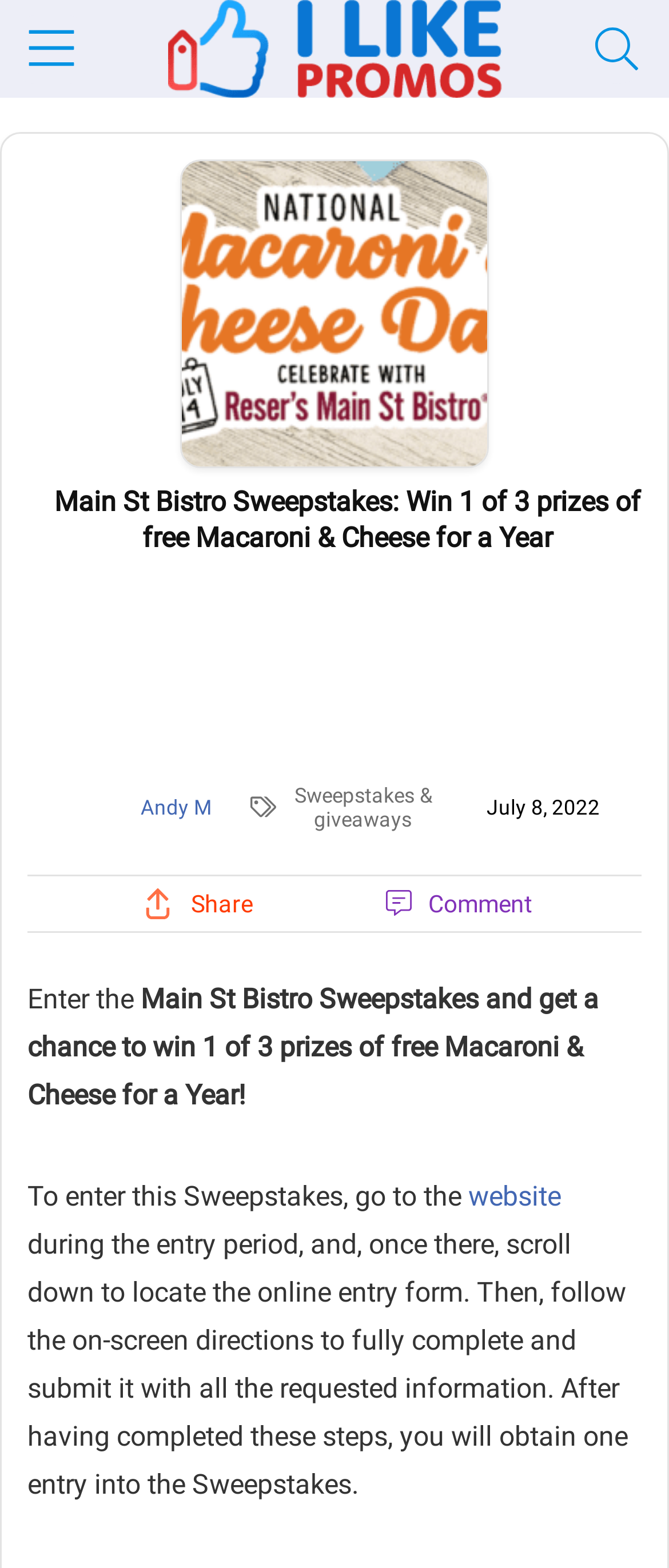What is the purpose of the online entry form?
Provide a one-word or short-phrase answer based on the image.

To fully complete and submit it